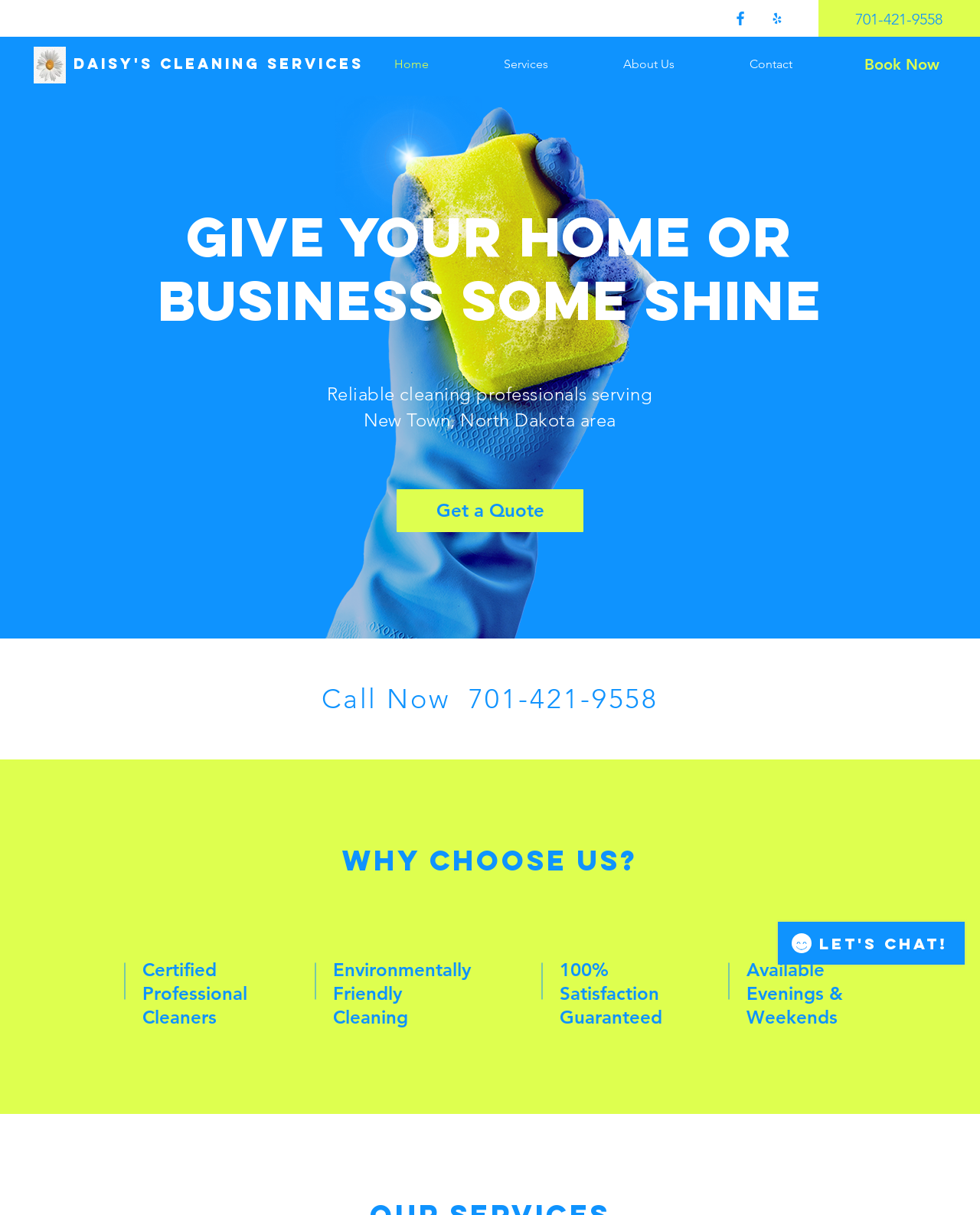Identify the bounding box coordinates of the region that should be clicked to execute the following instruction: "Call the phone number".

[0.873, 0.008, 0.962, 0.023]